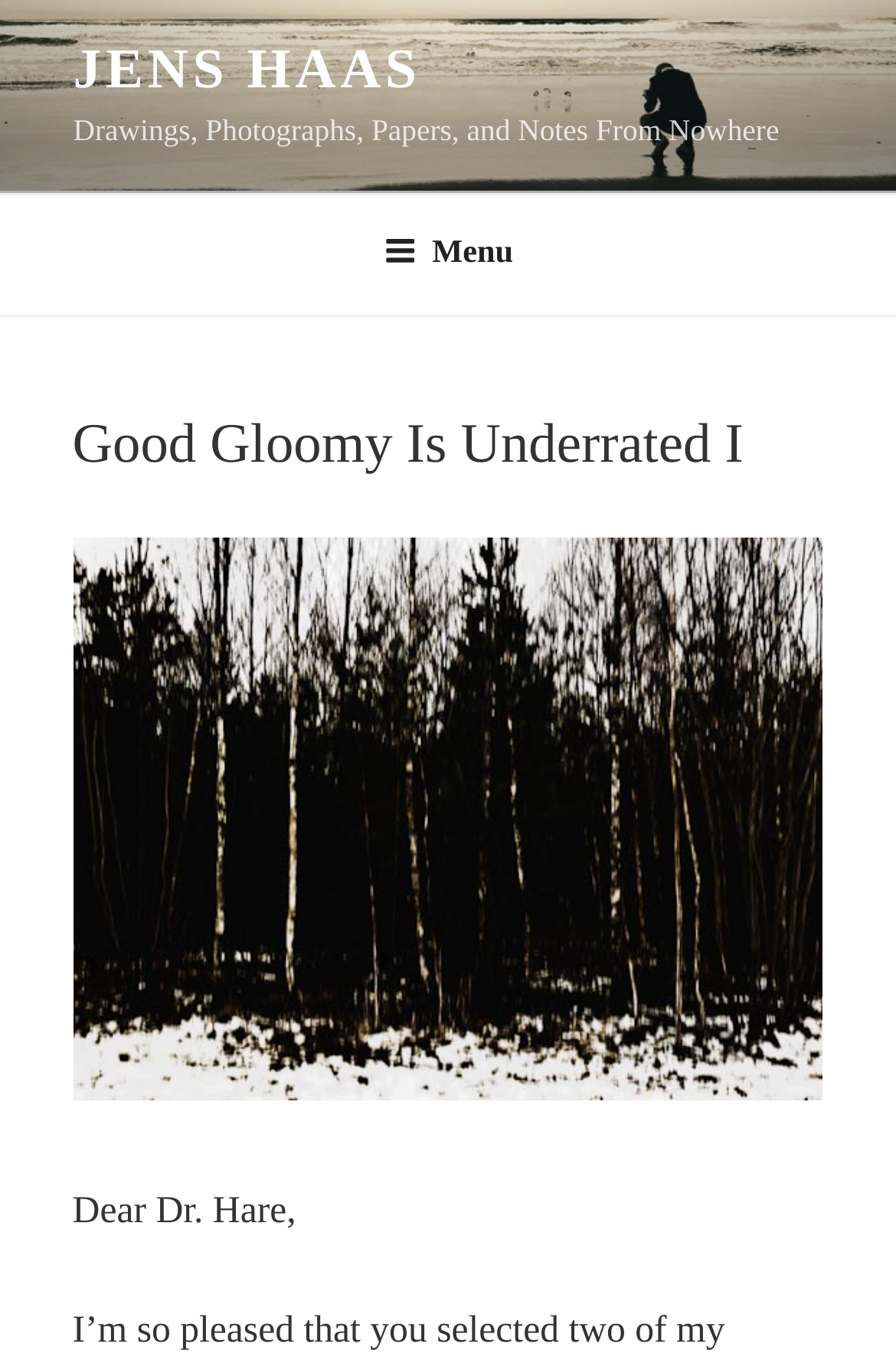Based on the visual content of the image, answer the question thoroughly: What is the tone of the text in the main section?

The tone of the text in the main section, specifically the sentence 'Dear Dr. Hare,', suggests a formal tone, likely indicating a formal letter or correspondence.